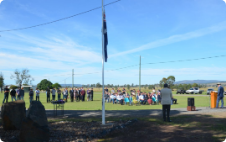What is the speaker doing in the image?
Based on the image, respond with a single word or phrase.

Giving a speech